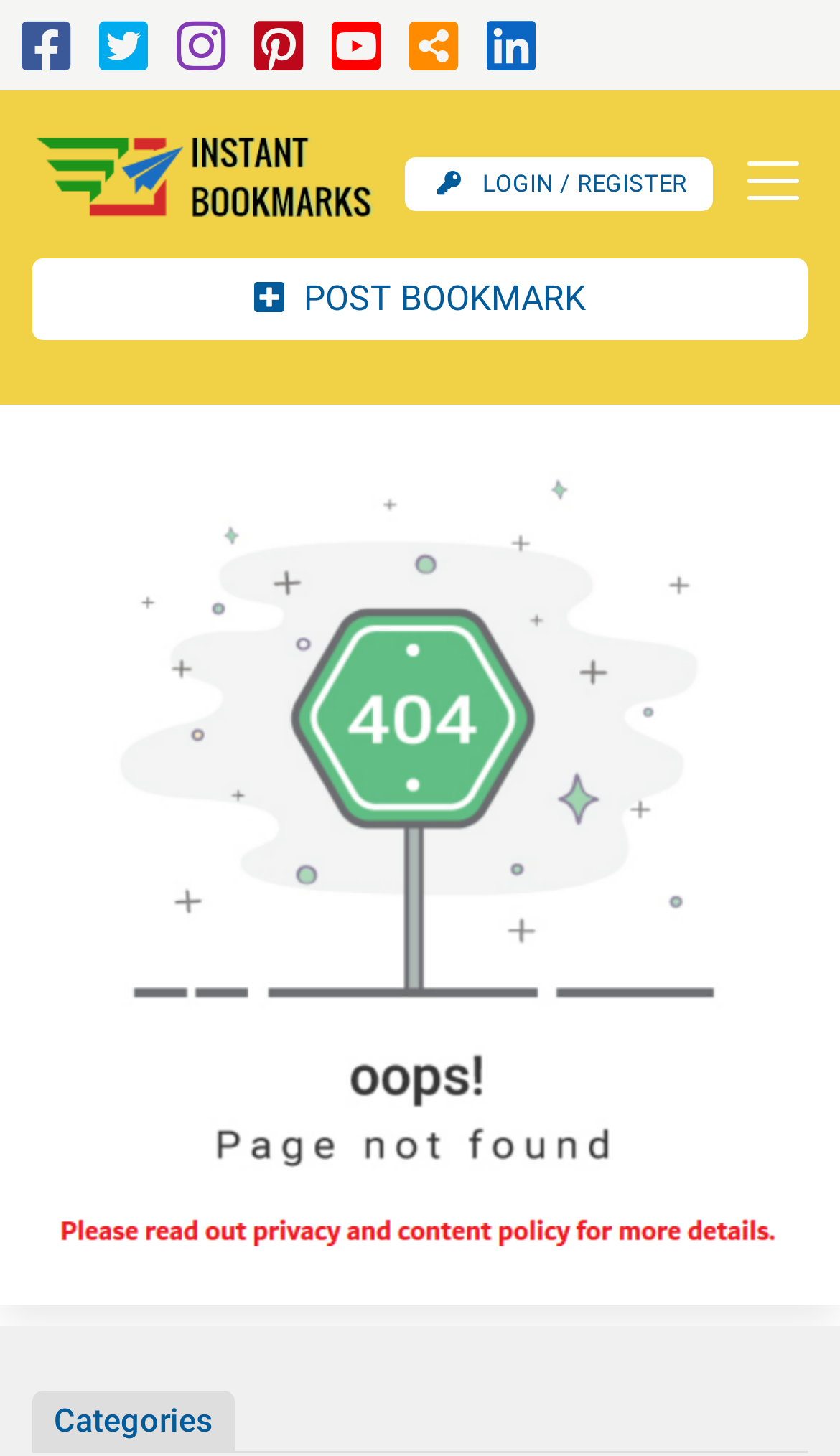Find the bounding box coordinates for the HTML element specified by: "title="Instagram"".

[0.21, 0.028, 0.269, 0.05]